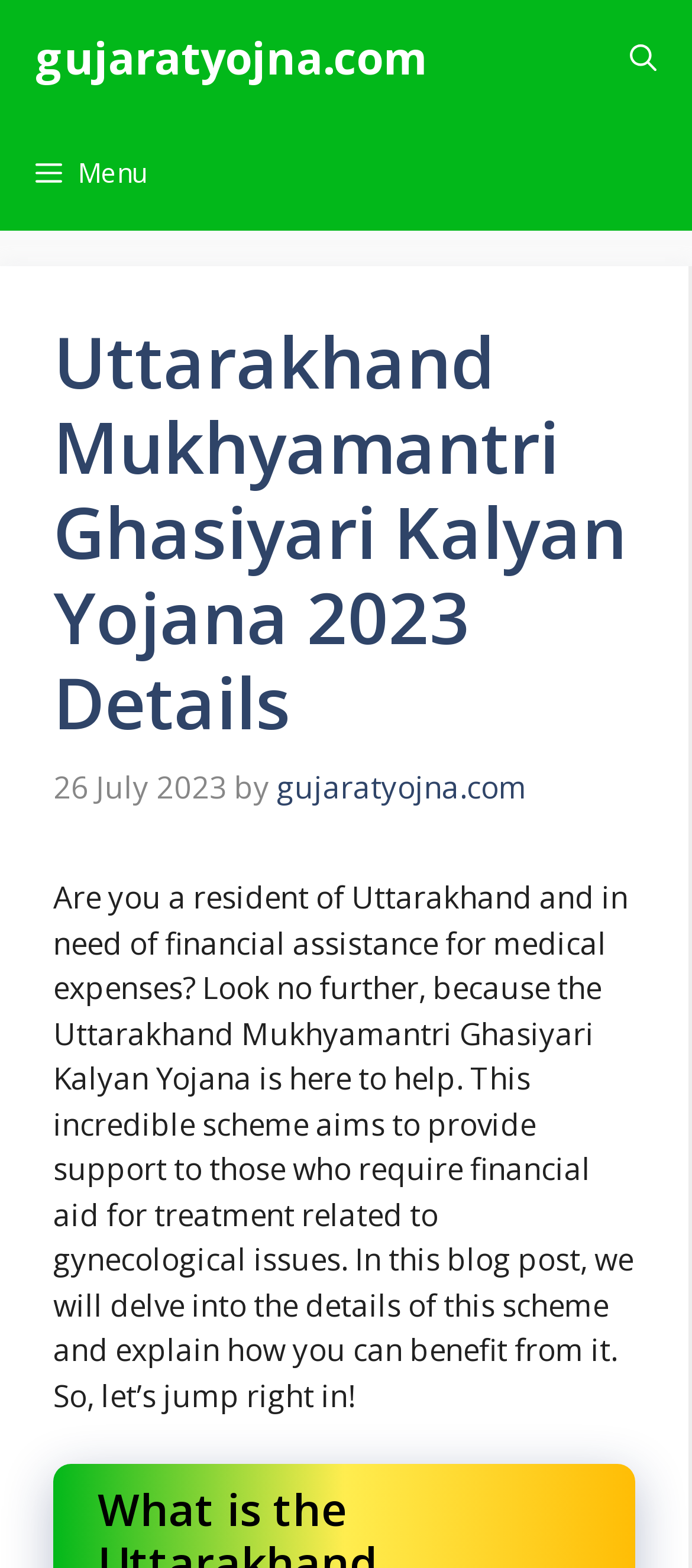Reply to the question with a single word or phrase:
When was this webpage last updated?

26 July 2023